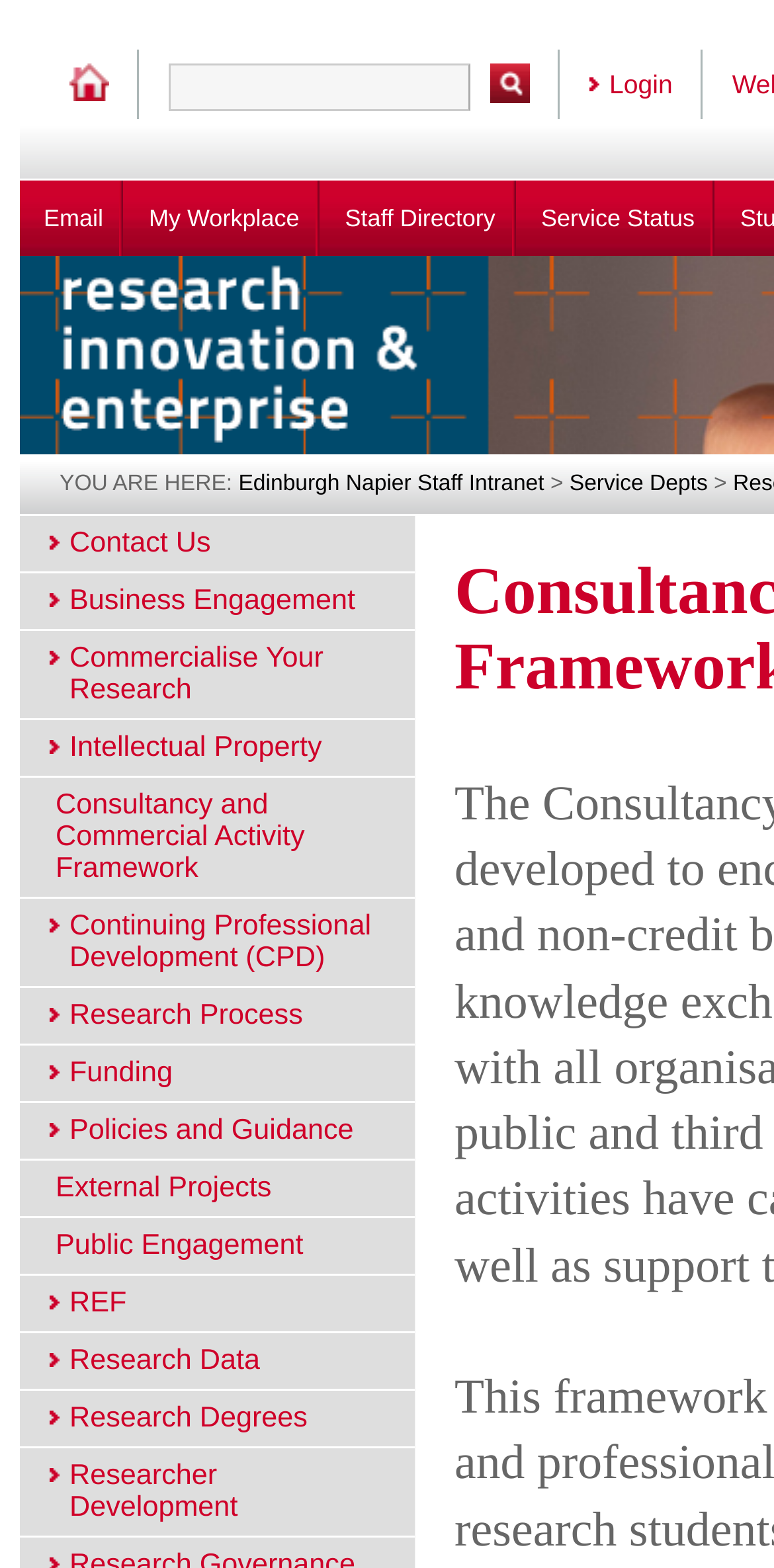Find the bounding box of the web element that fits this description: "life sentence".

None